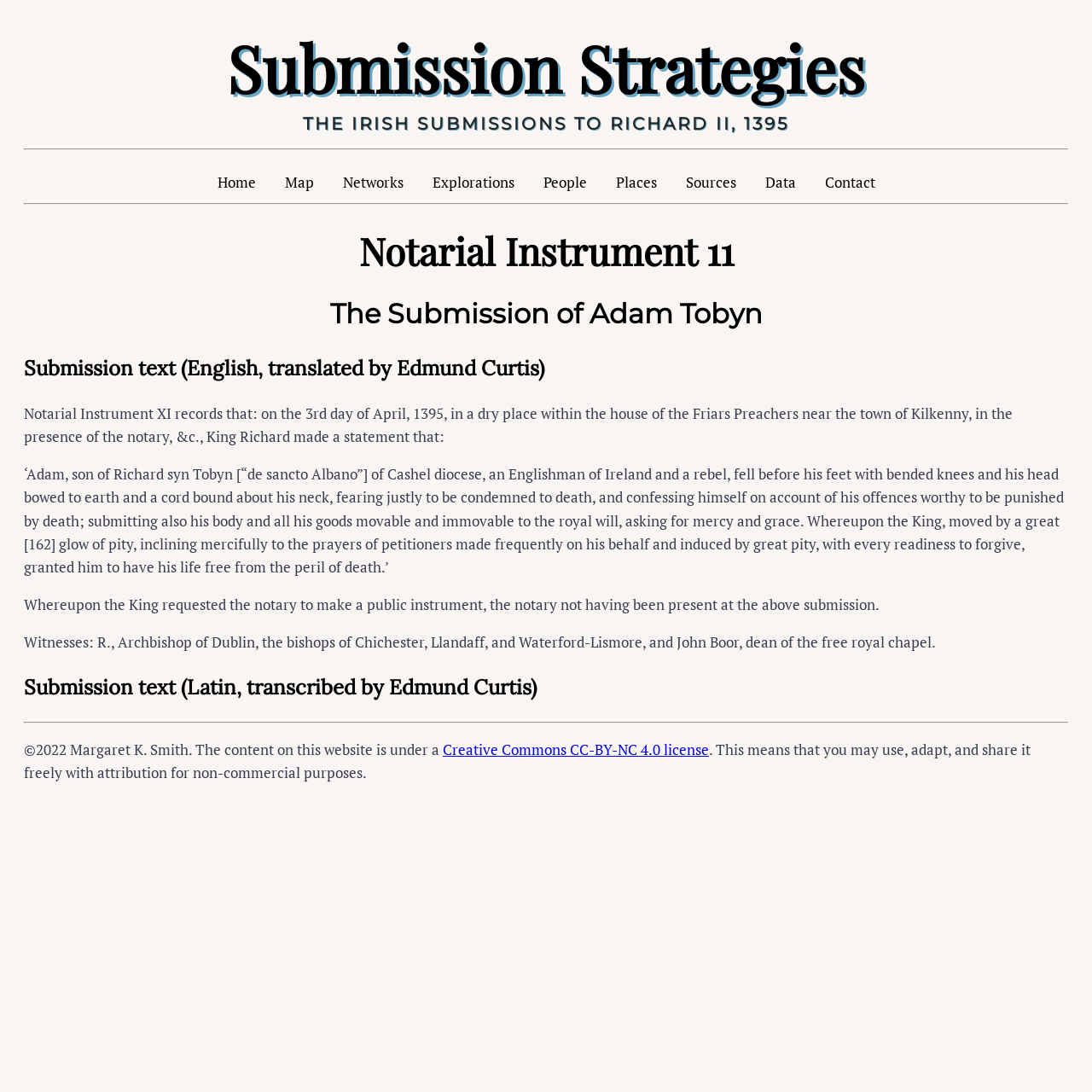Find the bounding box coordinates corresponding to the UI element with the description: "Creative Commons CC-BY-NC 4.0 license". The coordinates should be formatted as [left, top, right, bottom], with values as floats between 0 and 1.

[0.405, 0.677, 0.649, 0.695]